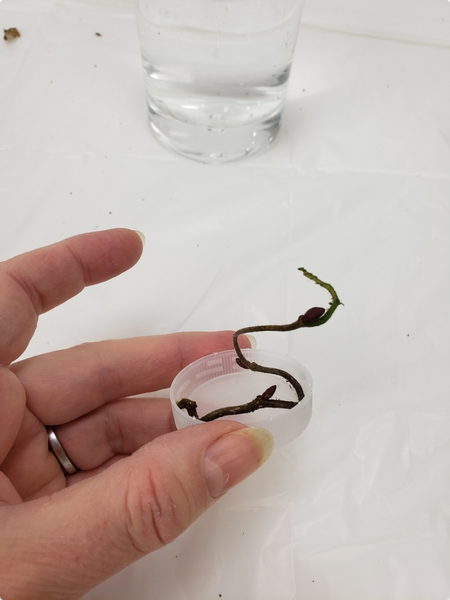Using a single word or phrase, answer the following question: 
What is the stage of the crafting process depicted?

Preparation